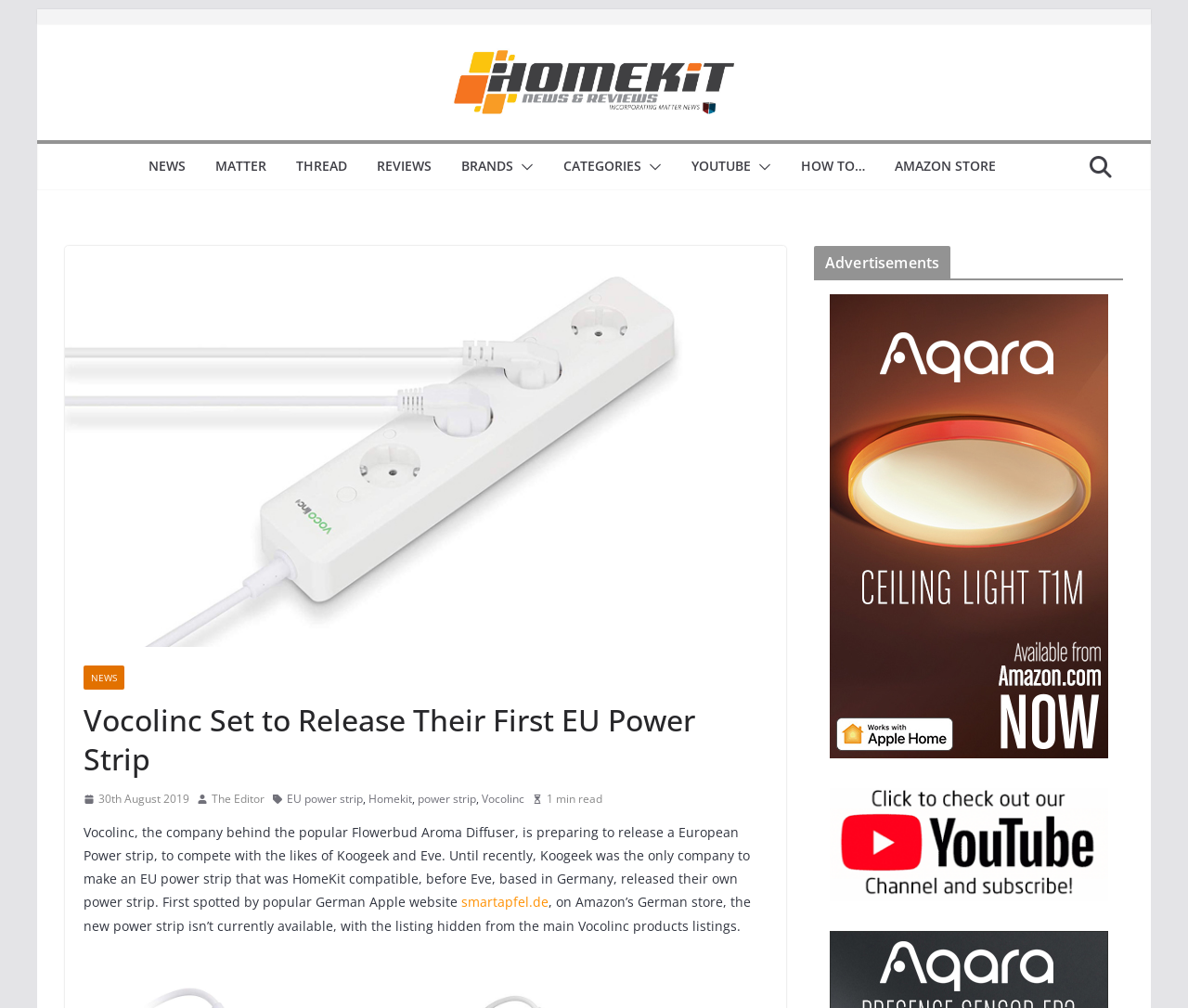What is the name of the popular product from Vocolinc?
Using the image, answer in one word or phrase.

Flowerbud Aroma Diffuser